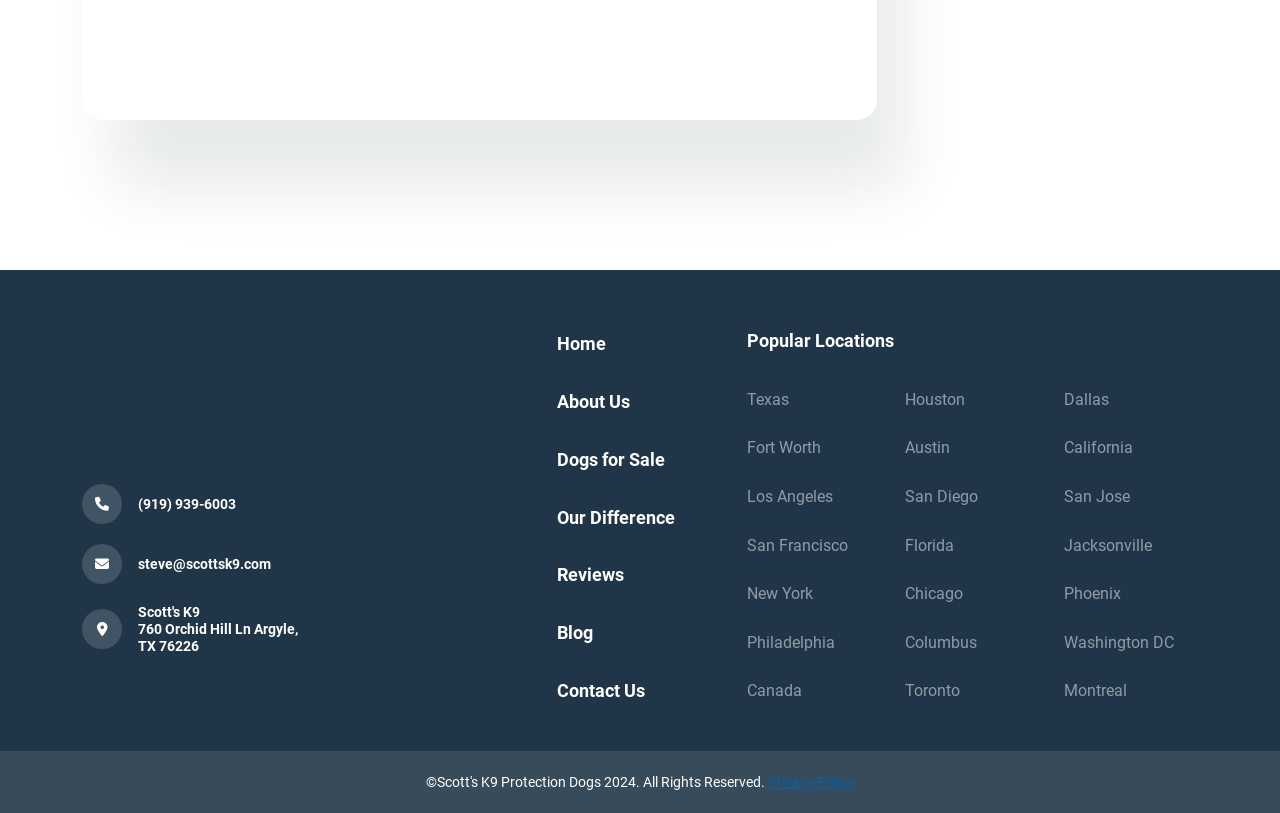What is the company name?
Look at the image and respond with a single word or a short phrase.

Scott's K9